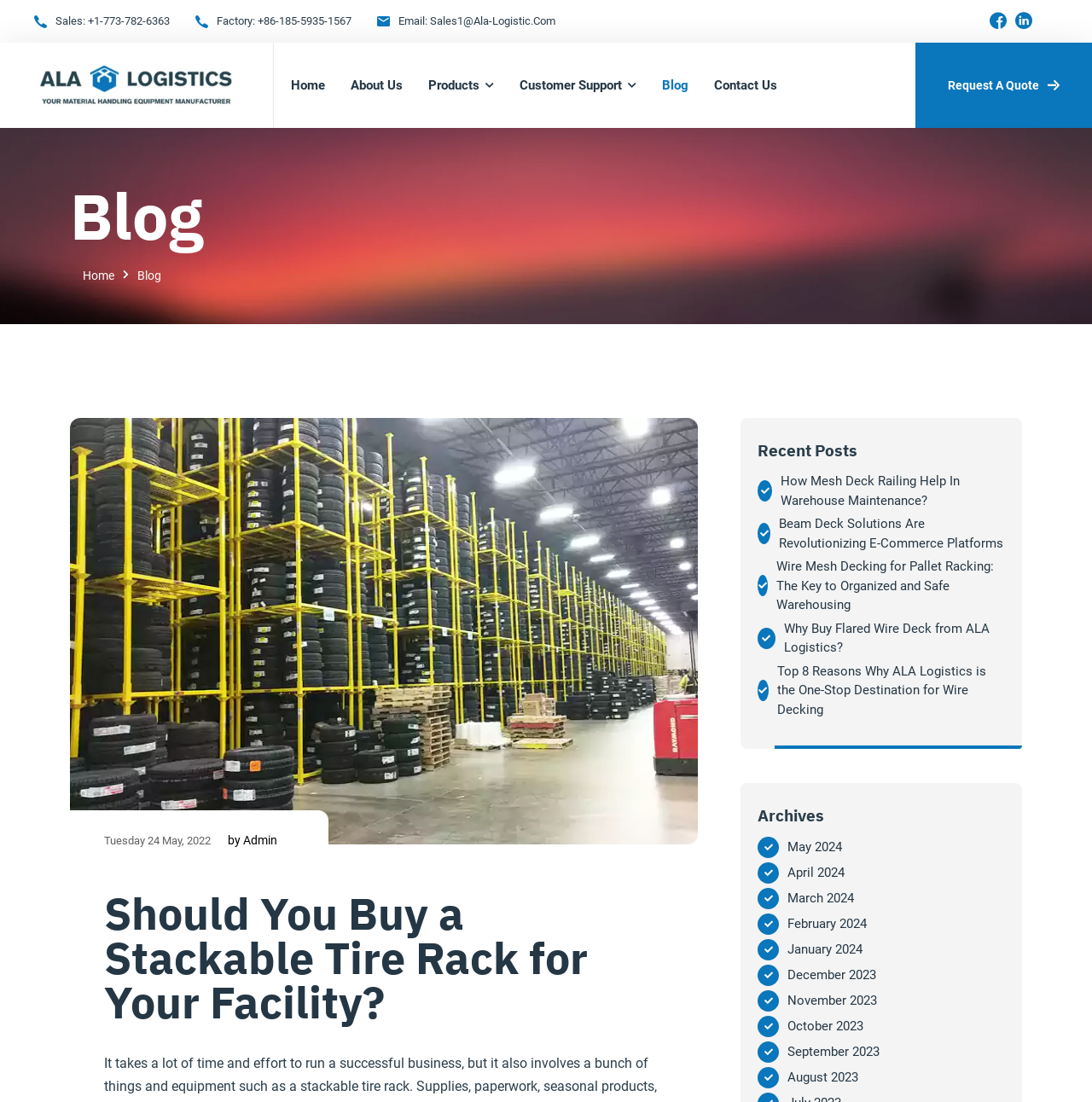What is the date of the latest article?
Using the image provided, answer with just one word or phrase.

Tuesday 24 May 2022